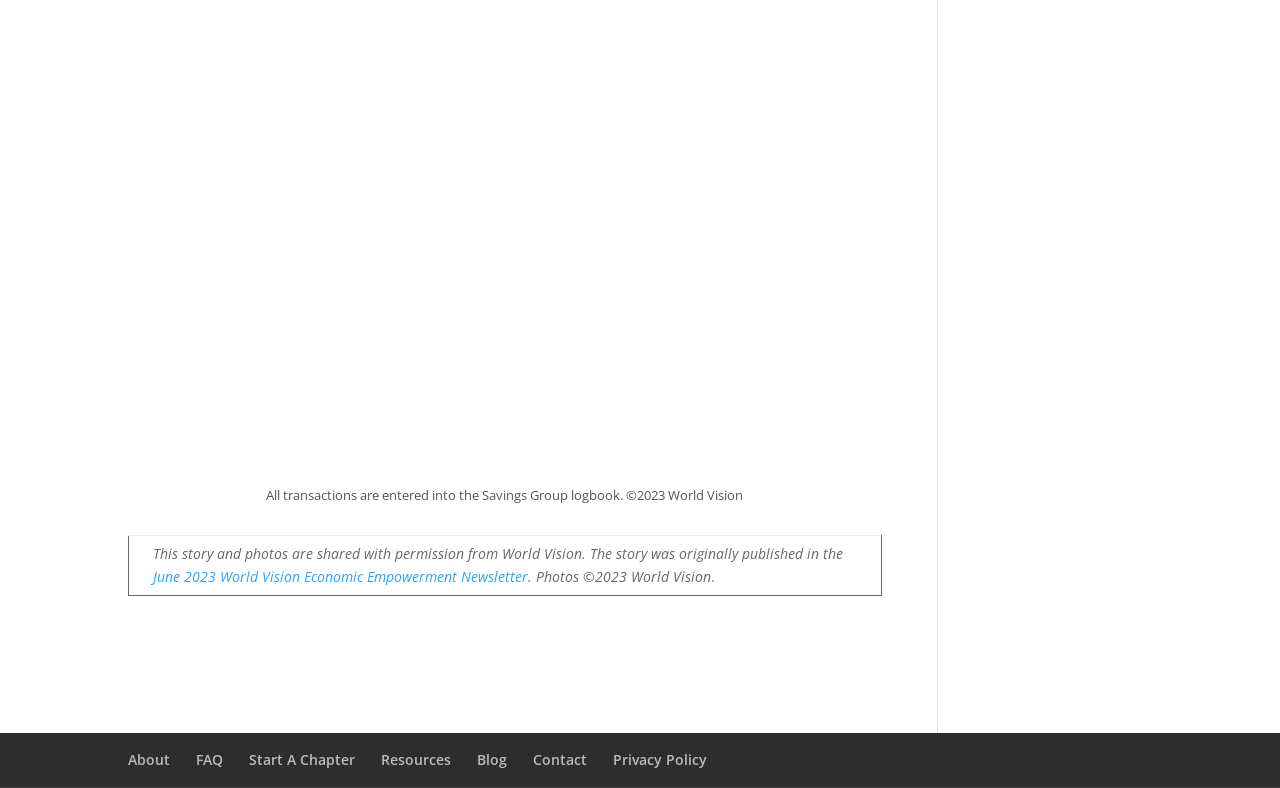Bounding box coordinates are specified in the format (top-left x, top-left y, bottom-right x, bottom-right y). All values are floating point numbers bounded between 0 and 1. Please provide the bounding box coordinate of the region this sentence describes: Privacy Policy

[0.479, 0.952, 0.552, 0.976]